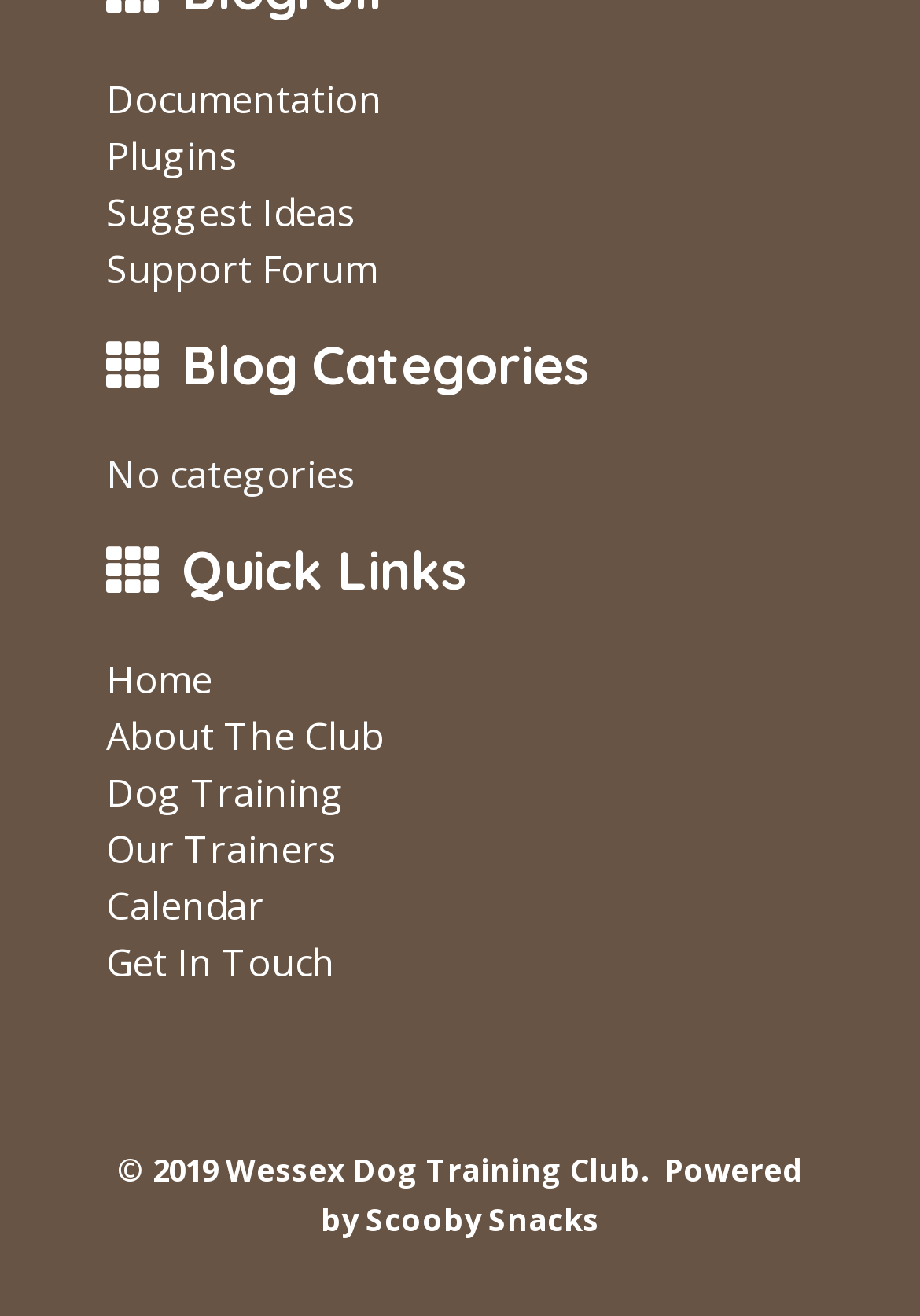Please determine the bounding box coordinates of the element's region to click for the following instruction: "Go to the home page".

[0.115, 0.496, 0.231, 0.536]